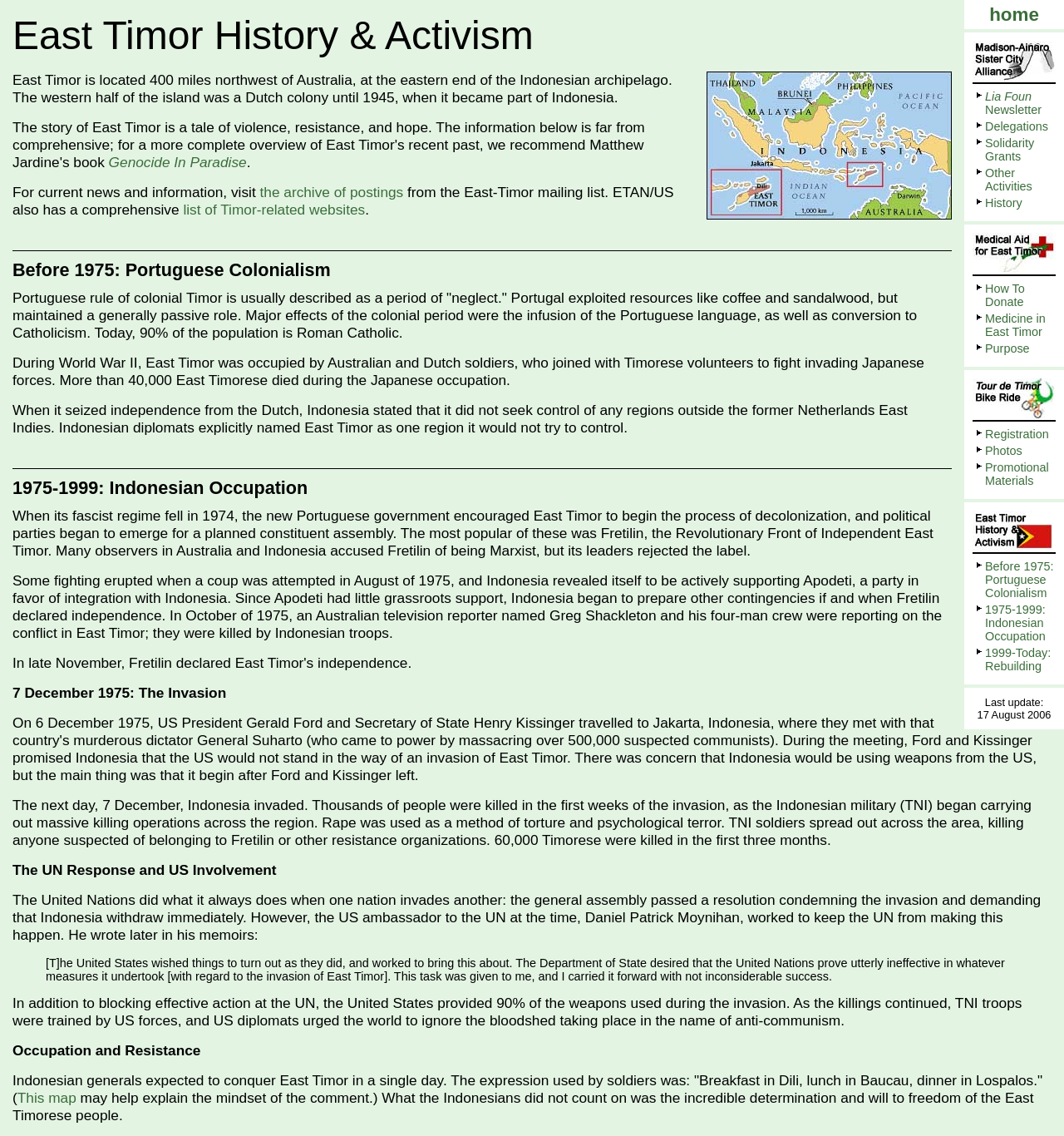Could you provide the bounding box coordinates for the portion of the screen to click to complete this instruction: "learn about Before 1975: Portuguese Colonialism"?

[0.012, 0.228, 0.988, 0.255]